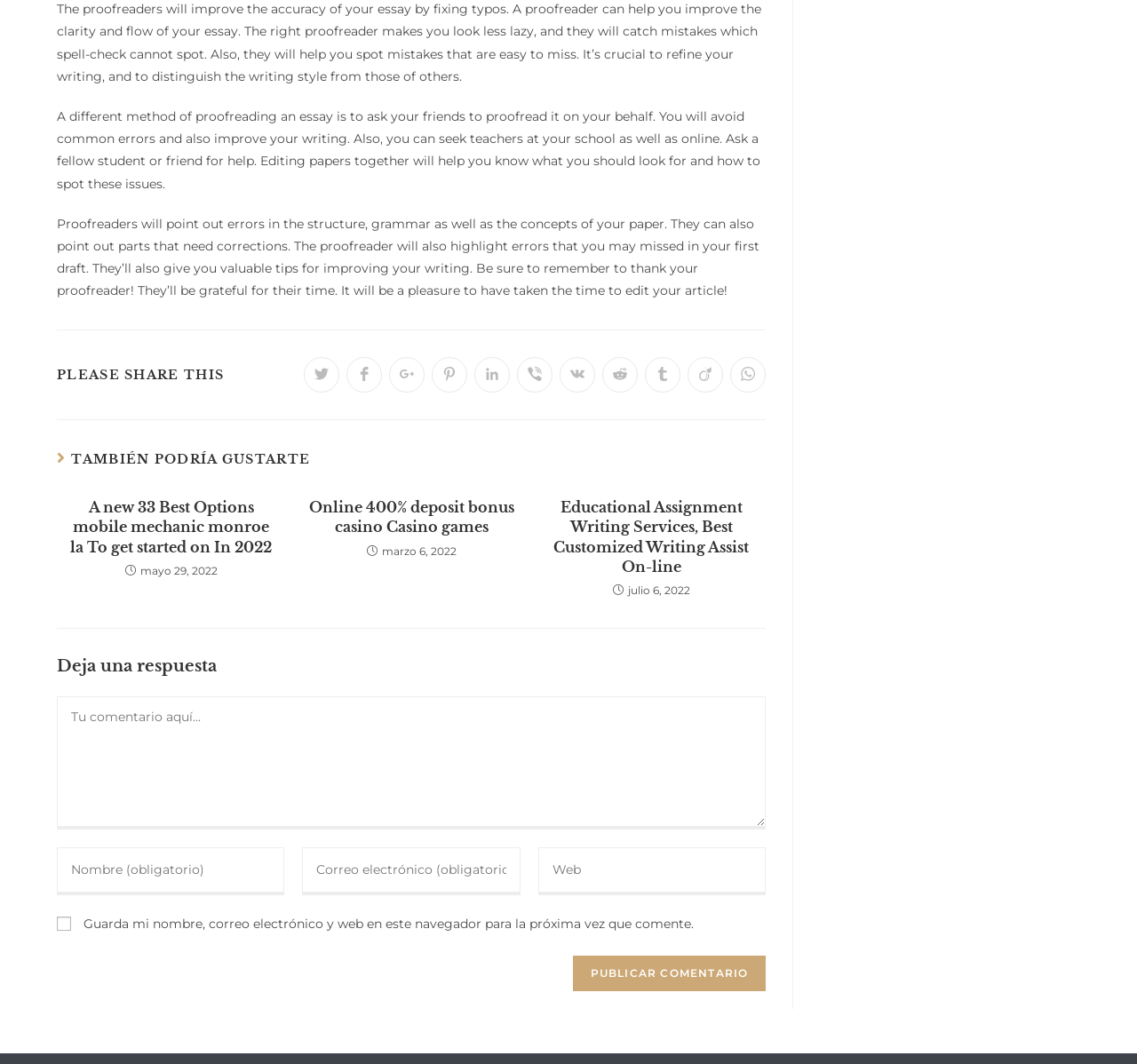Look at the image and answer the question in detail:
What type of articles are listed below the 'TAMBIÉN PODRÍA GUSTARTE' heading?

The articles listed below the 'TAMBIÉN PODRÍA GUSTARTE' heading appear to be on various topics, including mobile mechanics, online casino games, and educational assignment writing services.